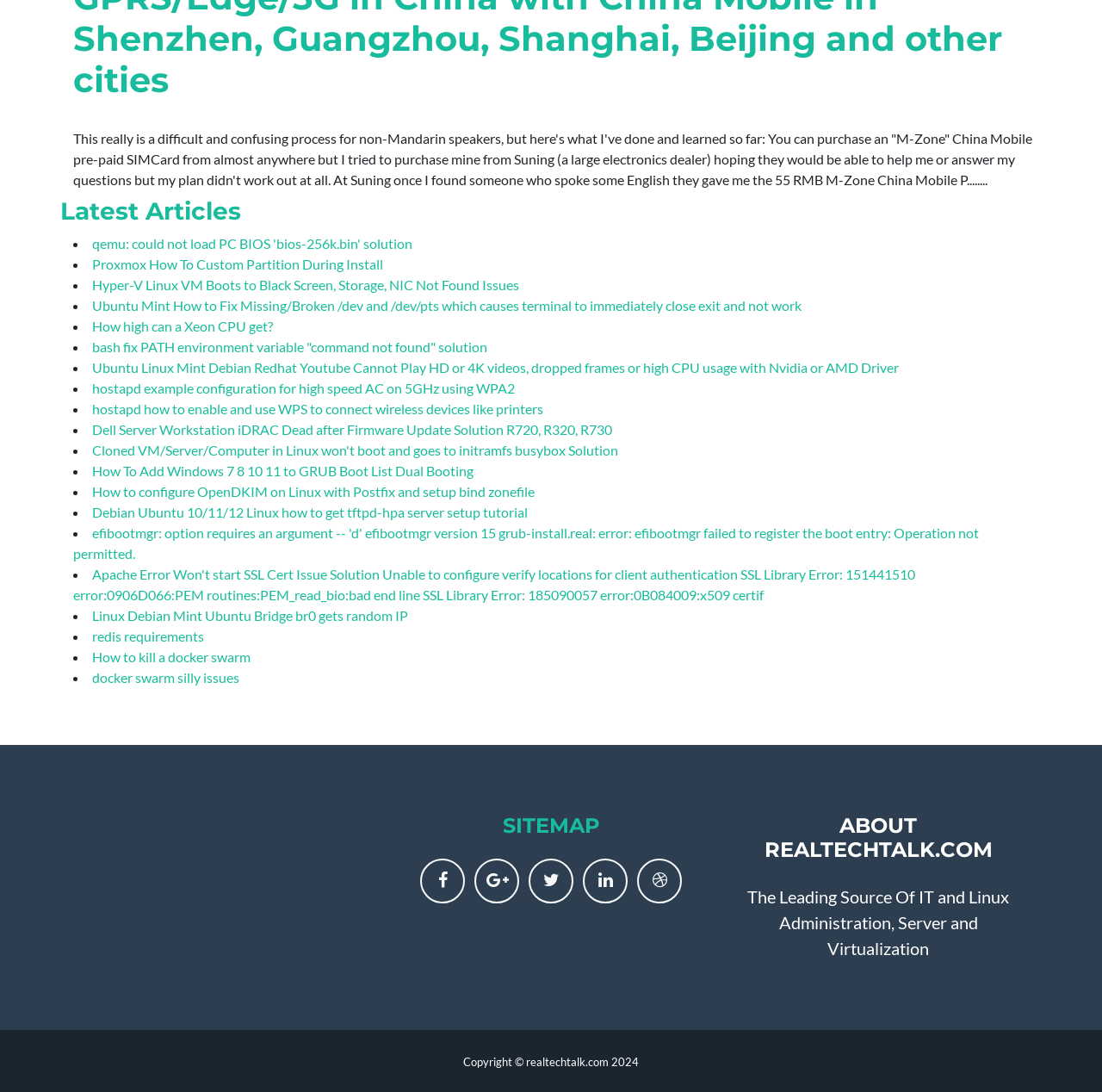Look at the image and give a detailed response to the following question: How many social media links are present on the webpage?

On the webpage, I can see five social media links, represented by icons, which are located at the bottom of the webpage. These links are likely to connect to the website's social media profiles.